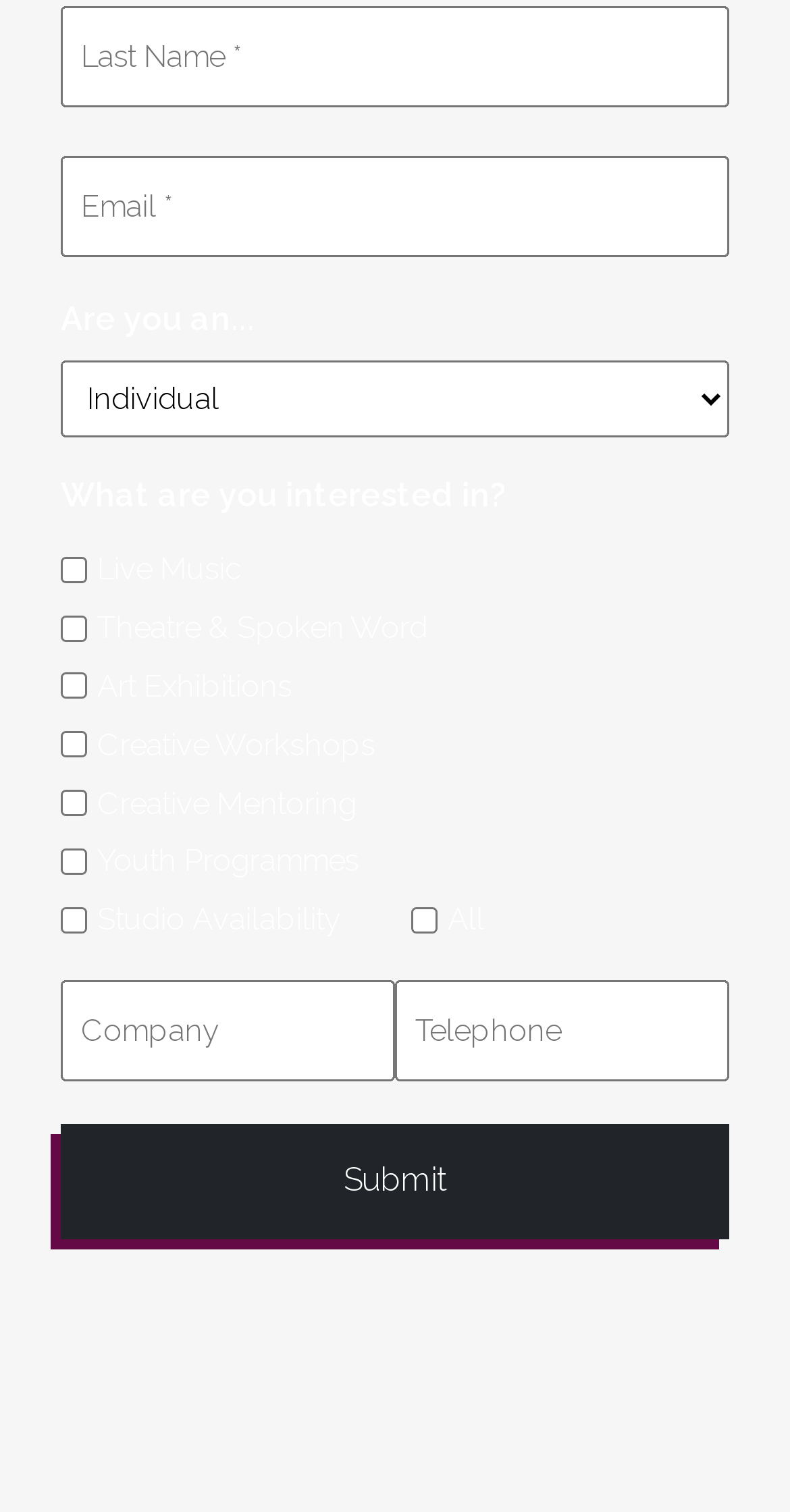Locate the bounding box coordinates of the element I should click to achieve the following instruction: "Input email address".

[0.077, 0.103, 0.923, 0.17]